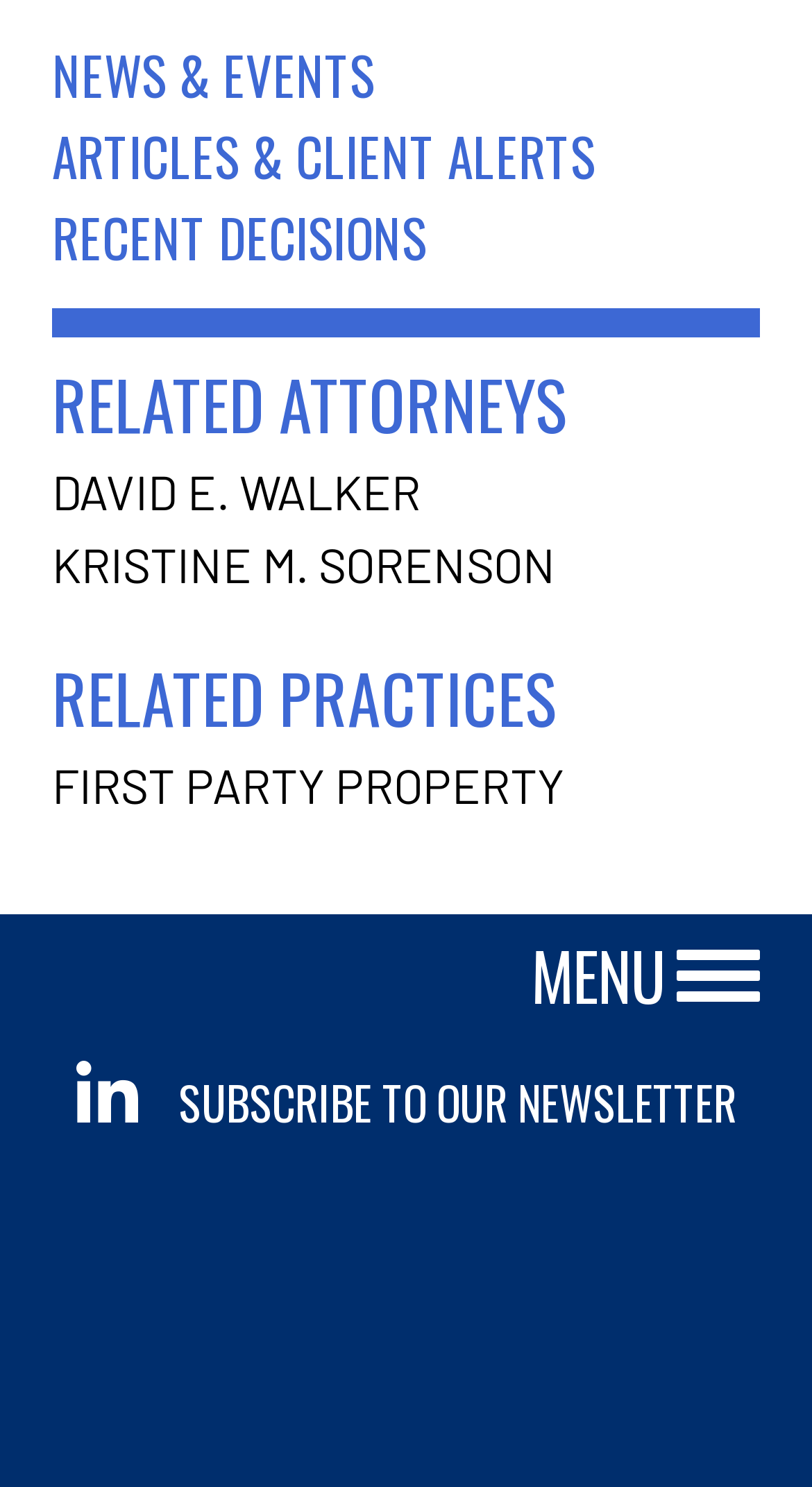What is the purpose of the button with the text 'MENU'?
Answer the question with a single word or phrase derived from the image.

To open the main menu